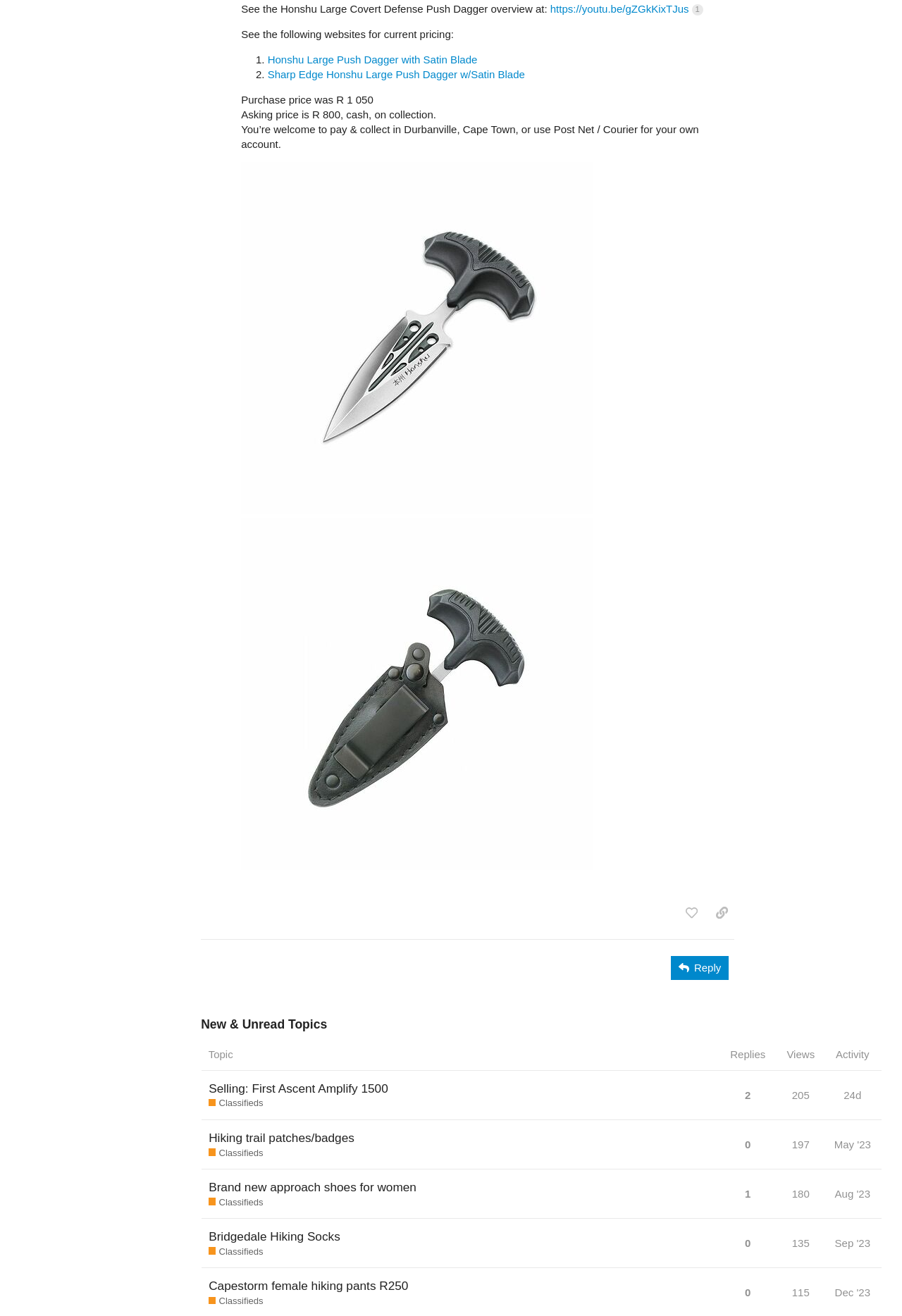Please determine the bounding box coordinates of the area that needs to be clicked to complete this task: 'Click the 'Brand new approach shoes for women Classifieds' link'. The coordinates must be four float numbers between 0 and 1, formatted as [left, top, right, bottom].

[0.223, 0.888, 0.8, 0.926]